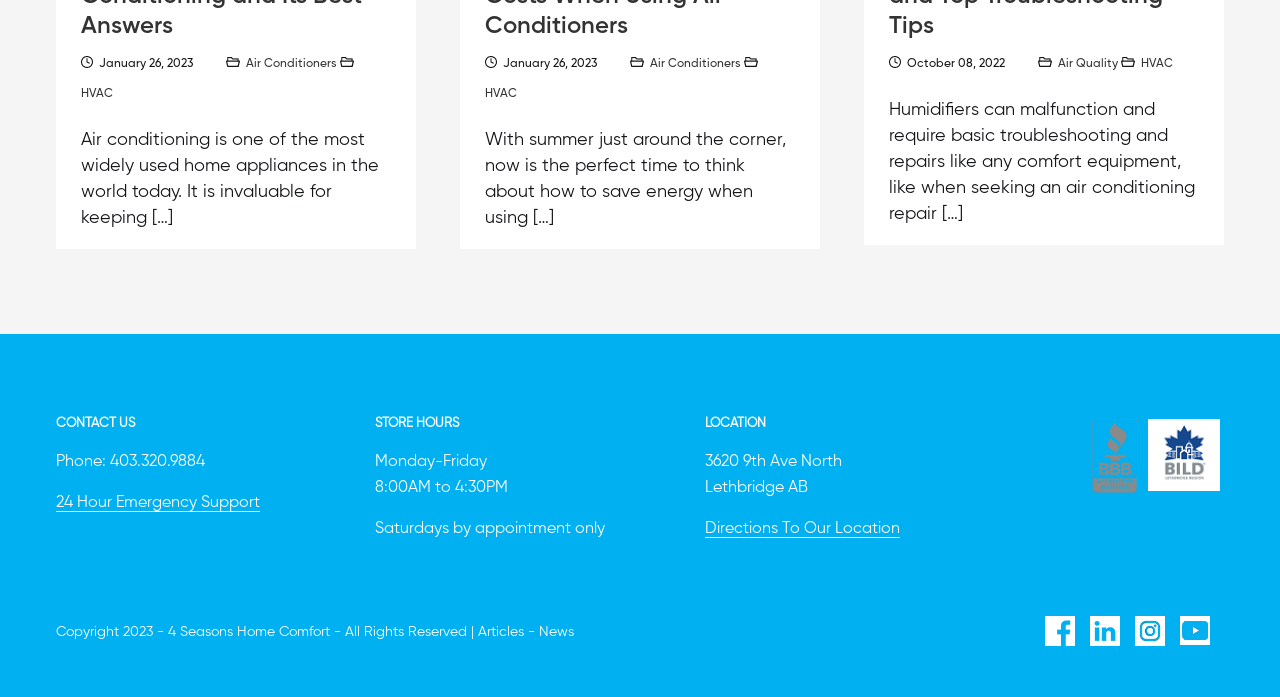From the details in the image, provide a thorough response to the question: What is the address of the store?

I looked at the LOCATION section and found the address, which is '3620 9th Ave North' and the city and province are 'Lethbridge AB'.